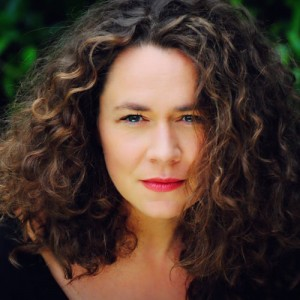Thoroughly describe everything you see in the image.

The image features Sioned Jones, a professional actress known for her work in theatre, television, and film. She has a captivating presence with expressive features and long, curly hair that frames her face beautifully. Sioned's intense gaze and subtle smile convey both confidence and warmth, inviting viewers to engage with her artistic journey. Her credits include appearances in the prestigious West End and the National Theatre, highlighting her talent and versatility as a performer. This portrait, photographed by Joel Sams, captures her essence as an artist dedicated to her craft.